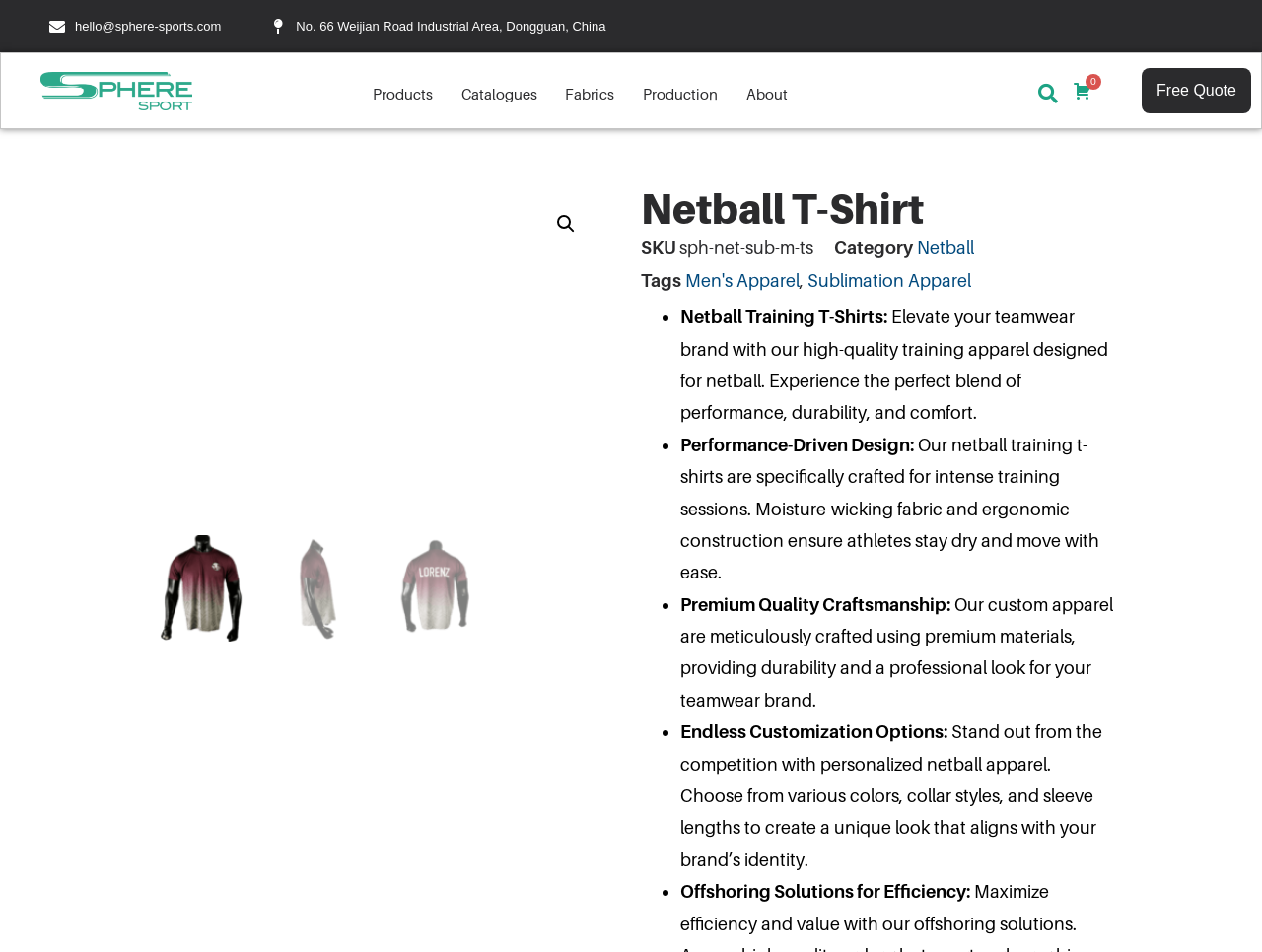Use a single word or phrase to answer the question: What is the benefit of the premium quality craftsmanship?

Durability and professional look